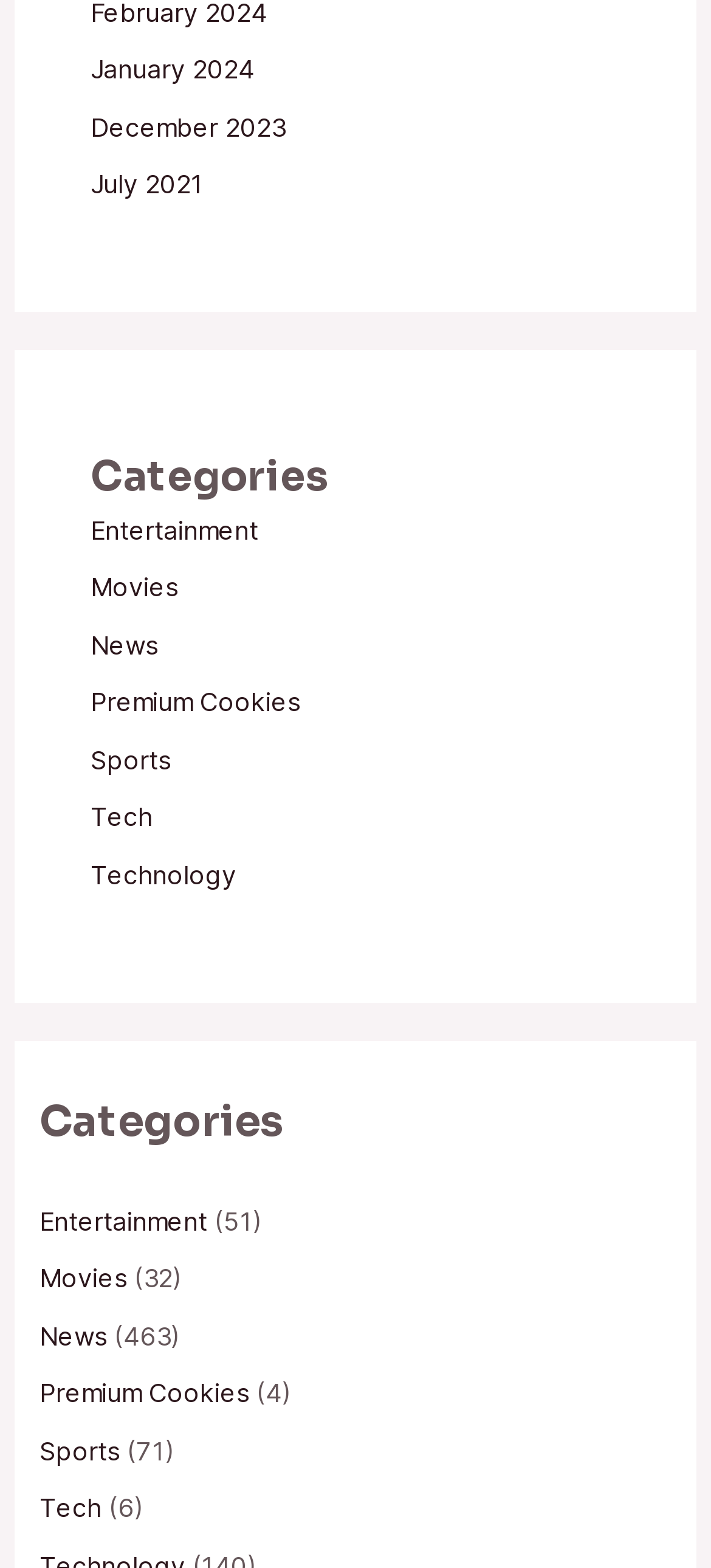Please determine the bounding box coordinates of the element to click on in order to accomplish the following task: "explore Technology". Ensure the coordinates are four float numbers ranging from 0 to 1, i.e., [left, top, right, bottom].

[0.127, 0.547, 0.332, 0.567]